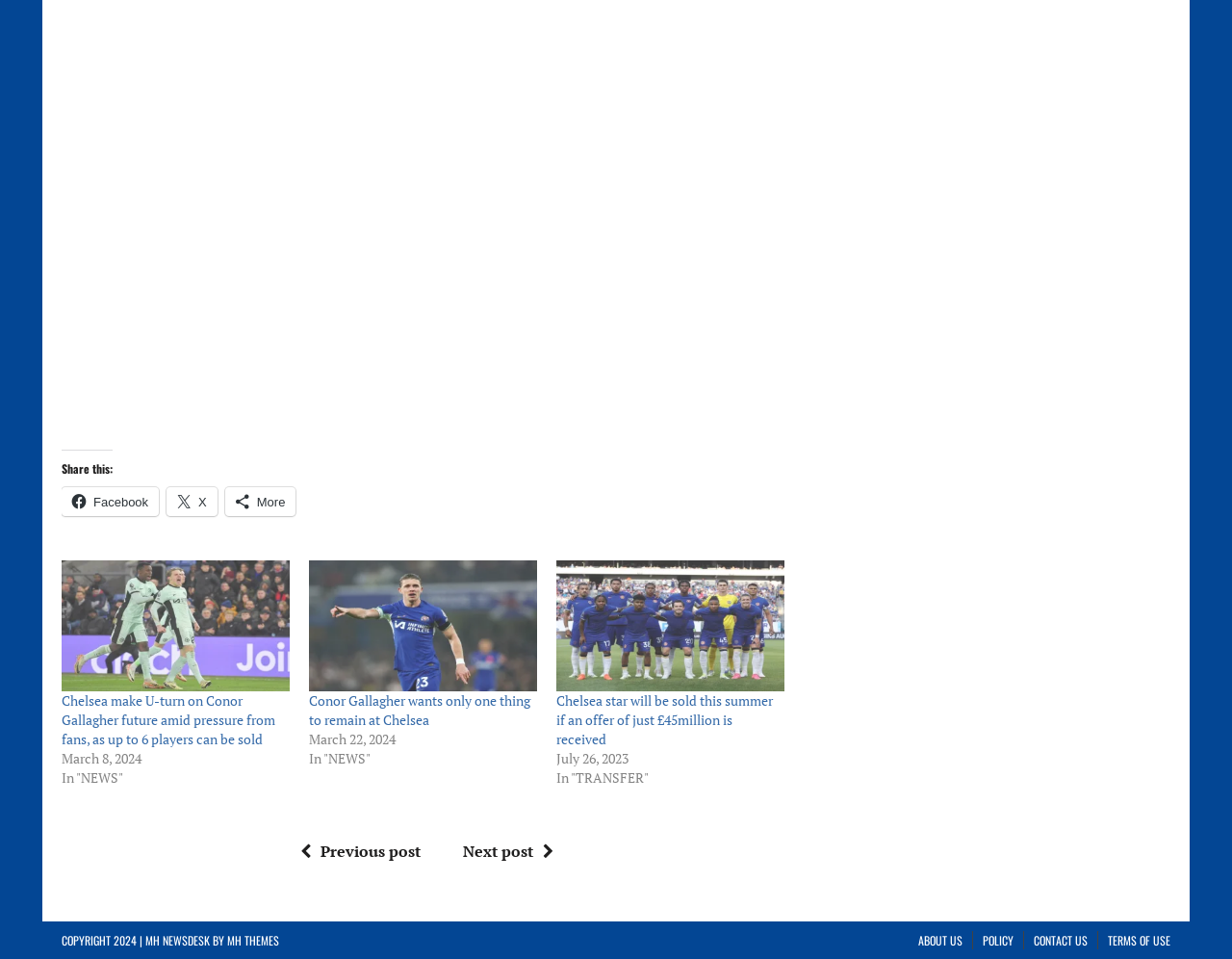Please identify the bounding box coordinates of the clickable region that I should interact with to perform the following instruction: "Go to the next post". The coordinates should be expressed as four float numbers between 0 and 1, i.e., [left, top, right, bottom].

[0.376, 0.876, 0.457, 0.898]